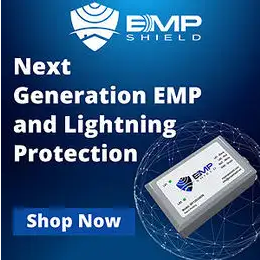Give a one-word or one-phrase response to the question: 
What is the color scheme of the background?

Shades of blue